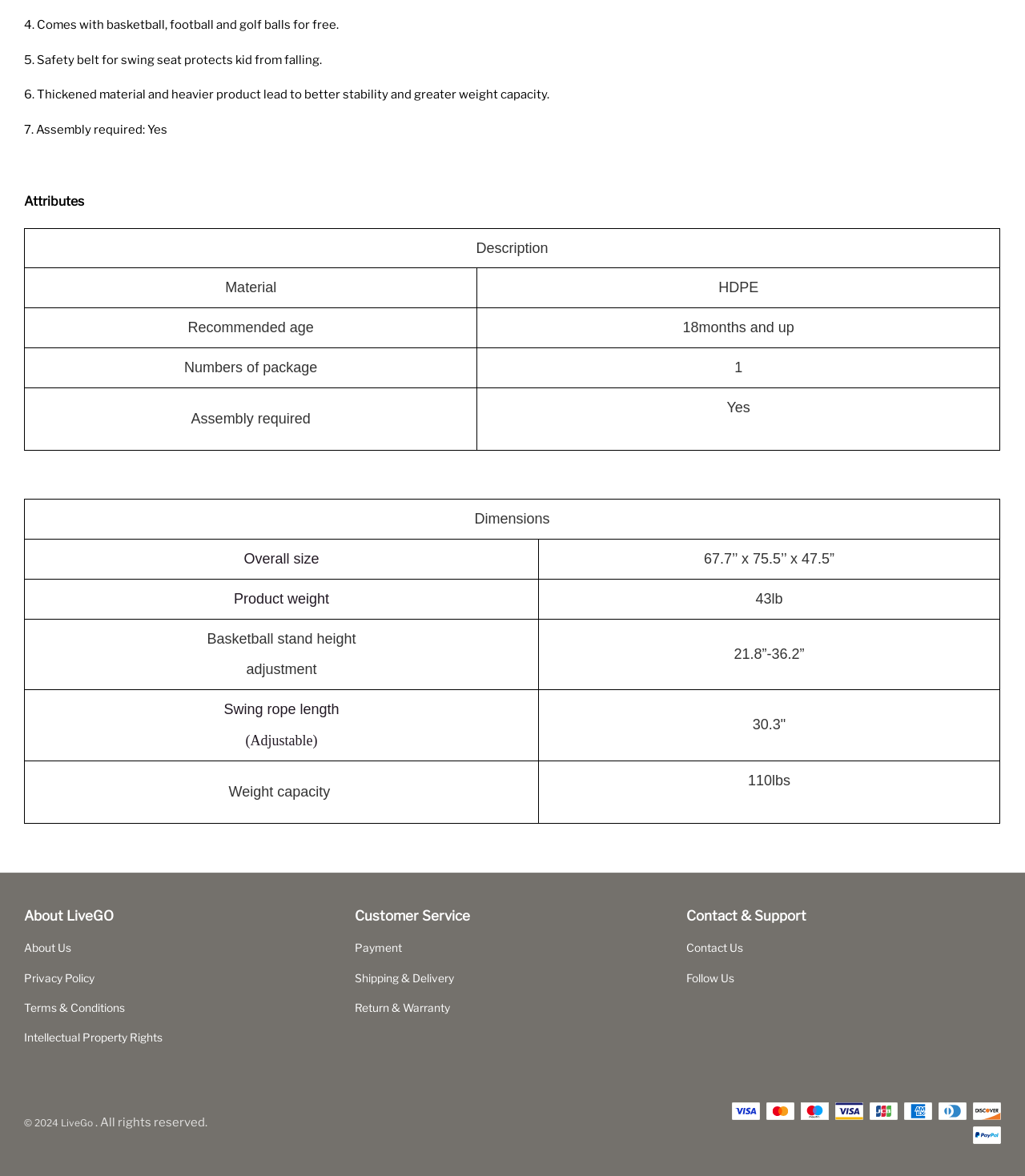Identify the bounding box coordinates of the region that should be clicked to execute the following instruction: "View 'Attributes'".

[0.023, 0.165, 0.082, 0.178]